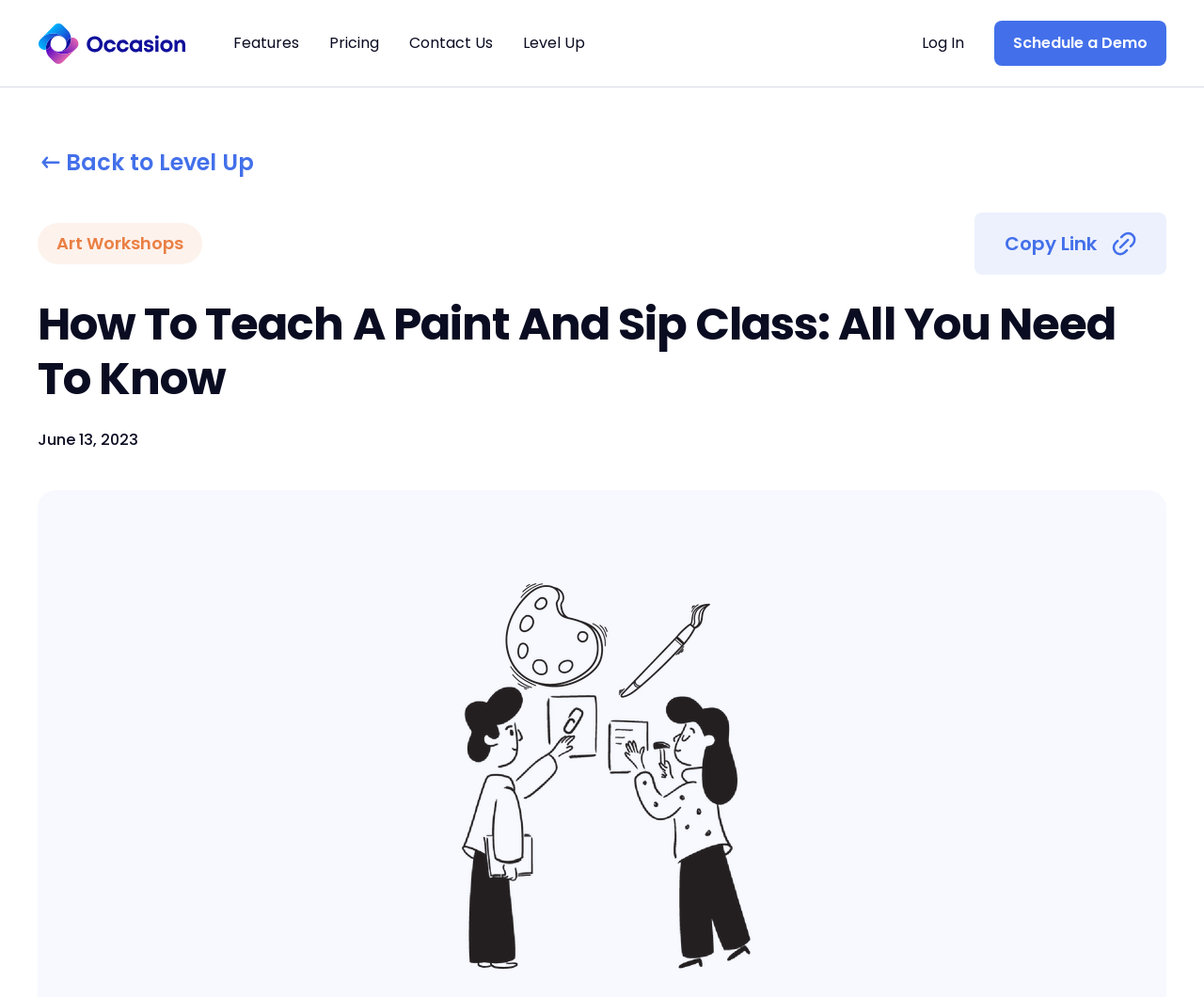Based on the image, provide a detailed response to the question:
What type of event is mentioned on the webpage?

I found the answer by looking at the StaticText element 'Art Workshops' which suggests that the webpage is related to art workshops, possibly as an example of an experiential business that Occasion's technology can power.